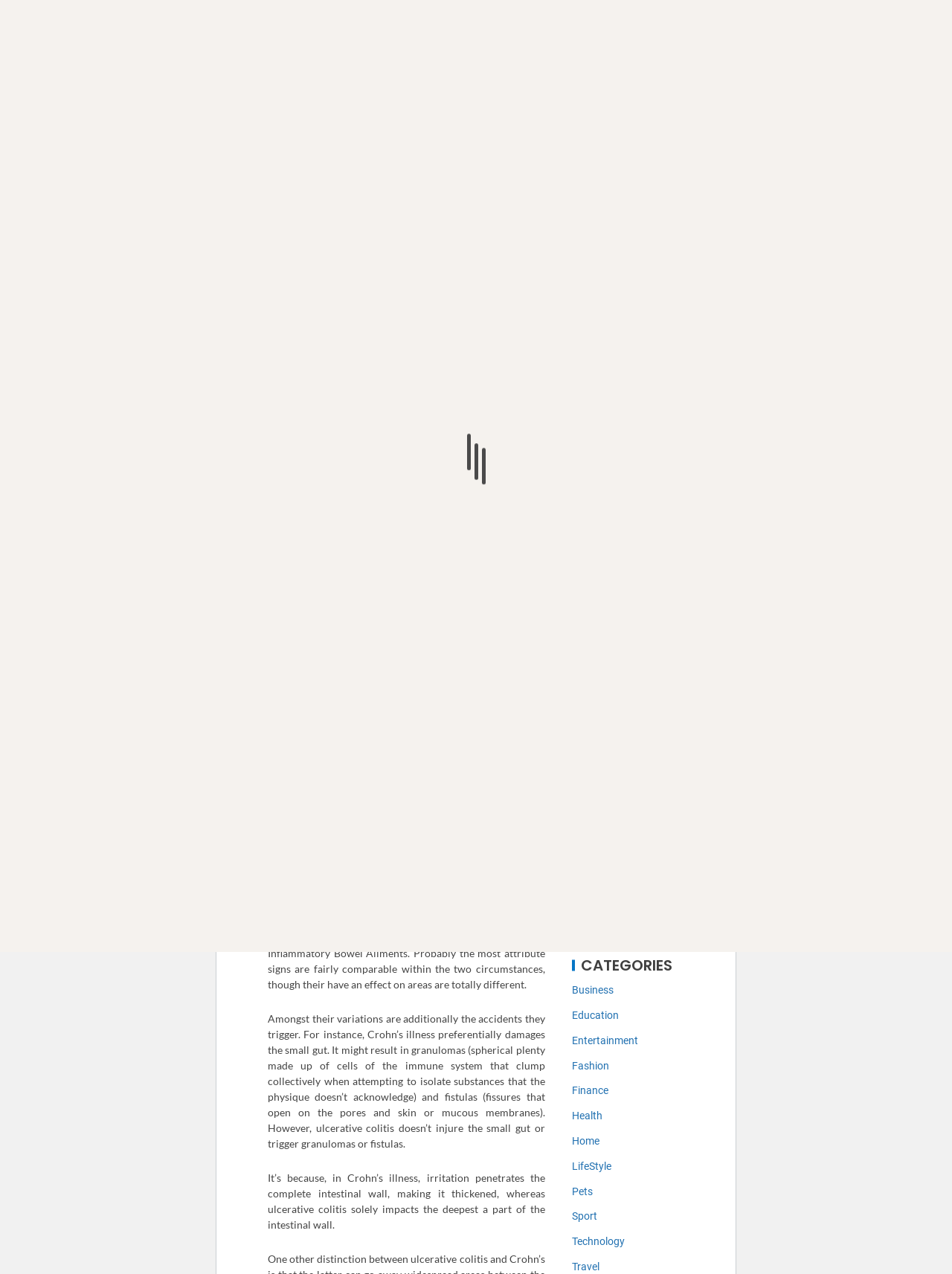What is the number of views of the article?
Refer to the image and provide a concise answer in one word or phrase.

145